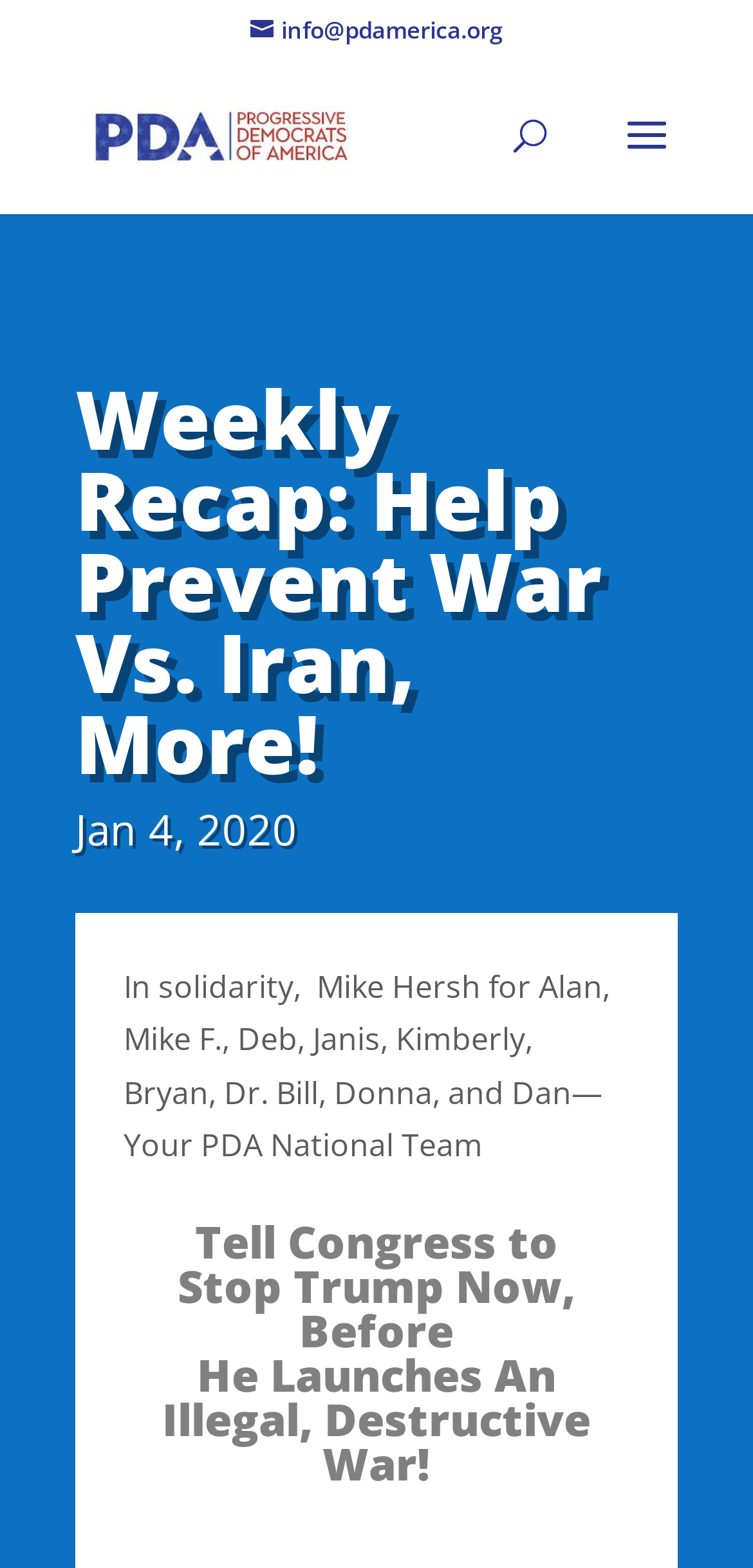What is the search function for?
Please give a detailed and elaborate explanation in response to the question.

I inferred the purpose of the search function by looking at the searchbox element with the text 'Search for:' which suggests that the search function is for searching the website.